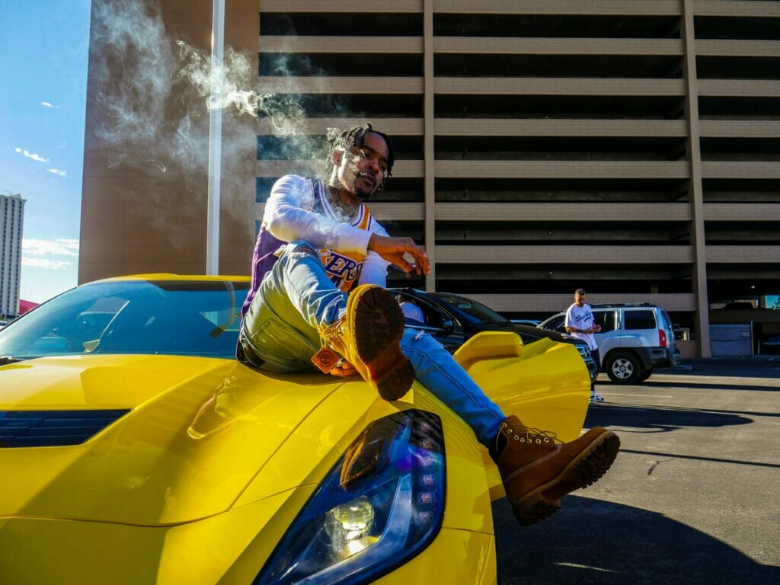What is the man wearing on his feet?
Craft a detailed and extensive response to the question.

The caption describes the man's outfit, including his shoes, which are specifically mentioned as 'rugged chukka boots', indicating his casual yet fashionable style.